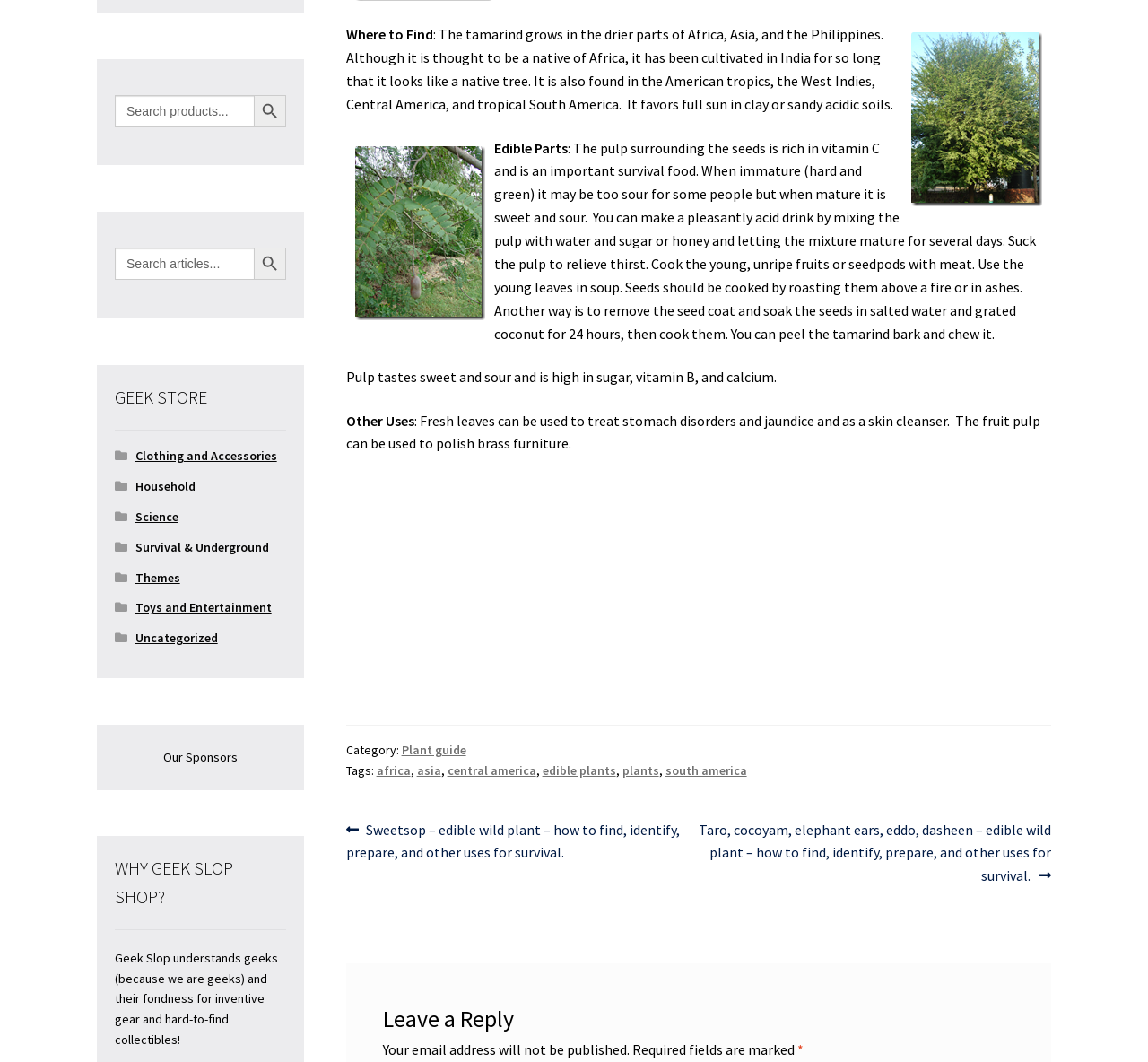Give a concise answer of one word or phrase to the question: 
What is the tag related to the continent where tamarind grows?

Africa, Asia, South America